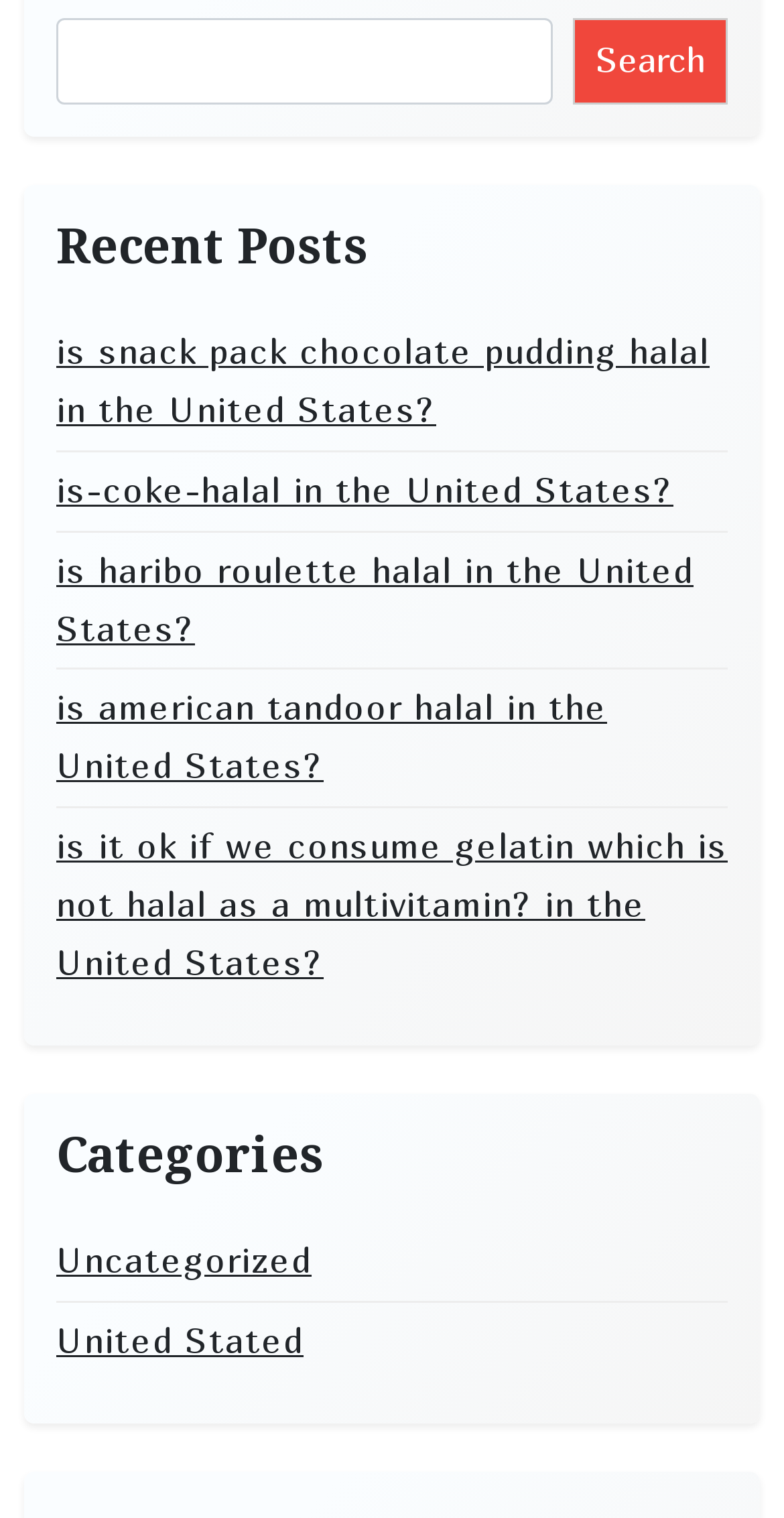How many recent posts are displayed?
Based on the image content, provide your answer in one word or a short phrase.

5